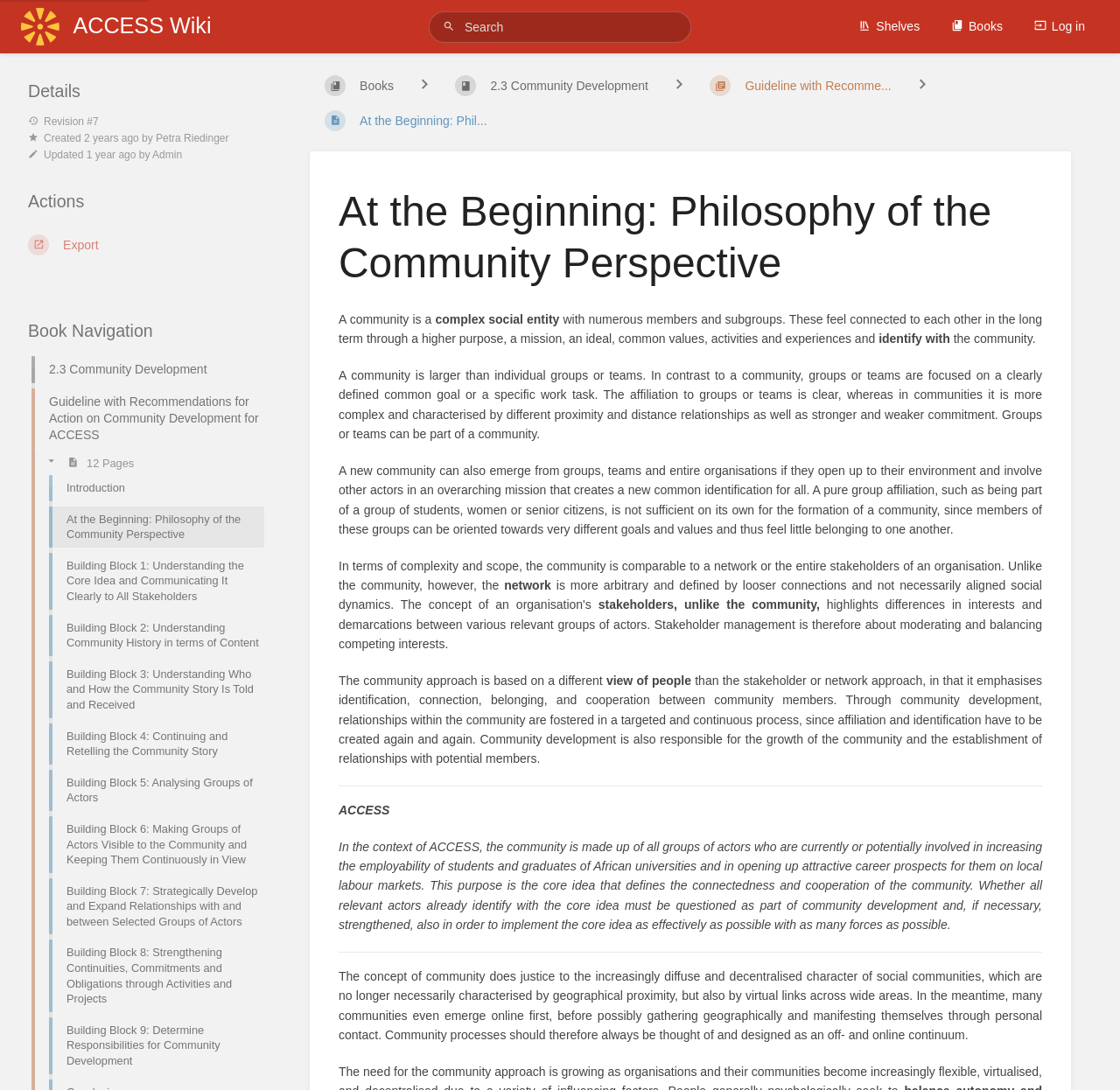Identify the coordinates of the bounding box for the element that must be clicked to accomplish the instruction: "View Introduction".

[0.031, 0.433, 0.248, 0.462]